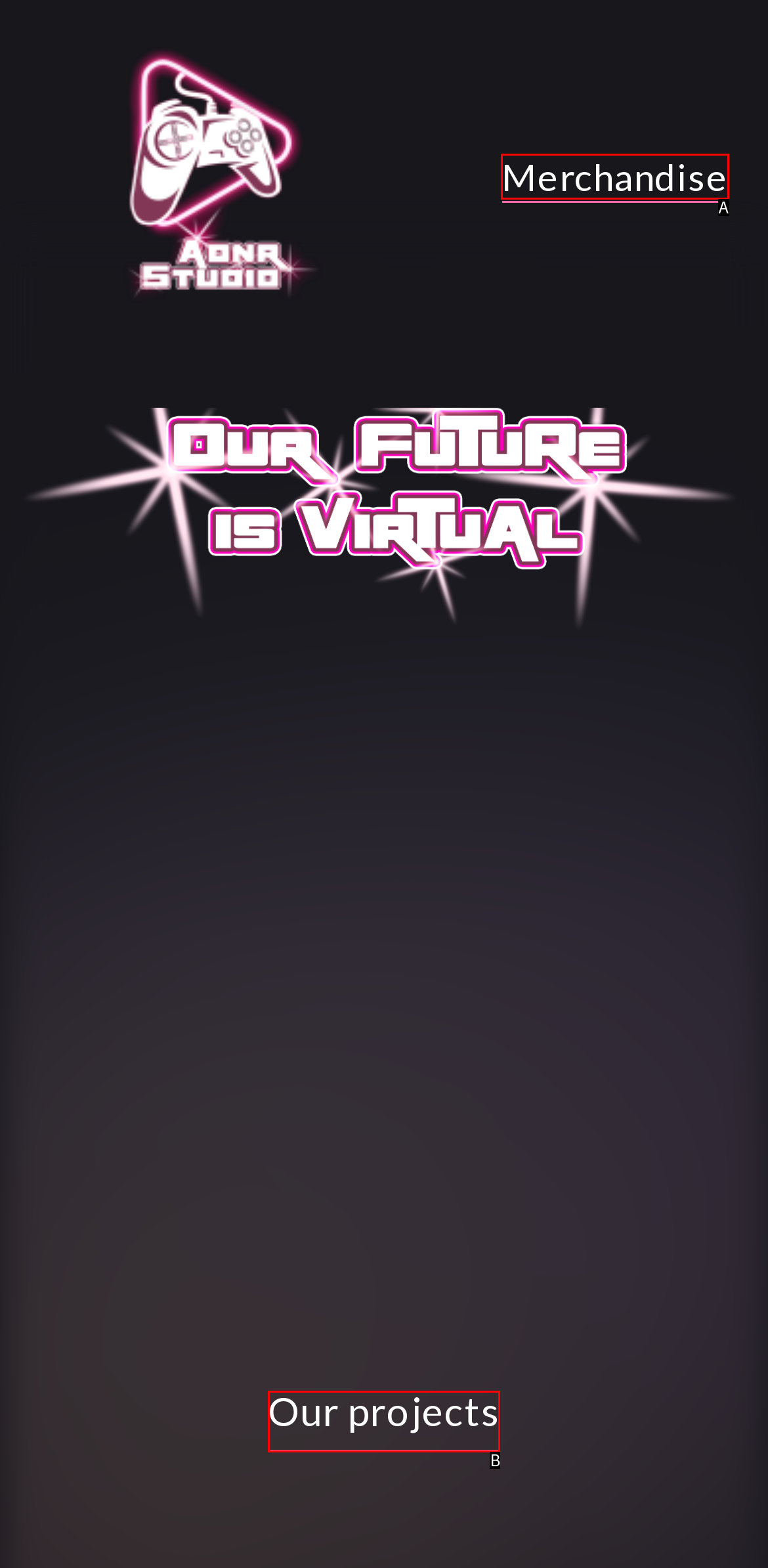From the given choices, determine which HTML element matches the description: Merchandise. Reply with the appropriate letter.

A